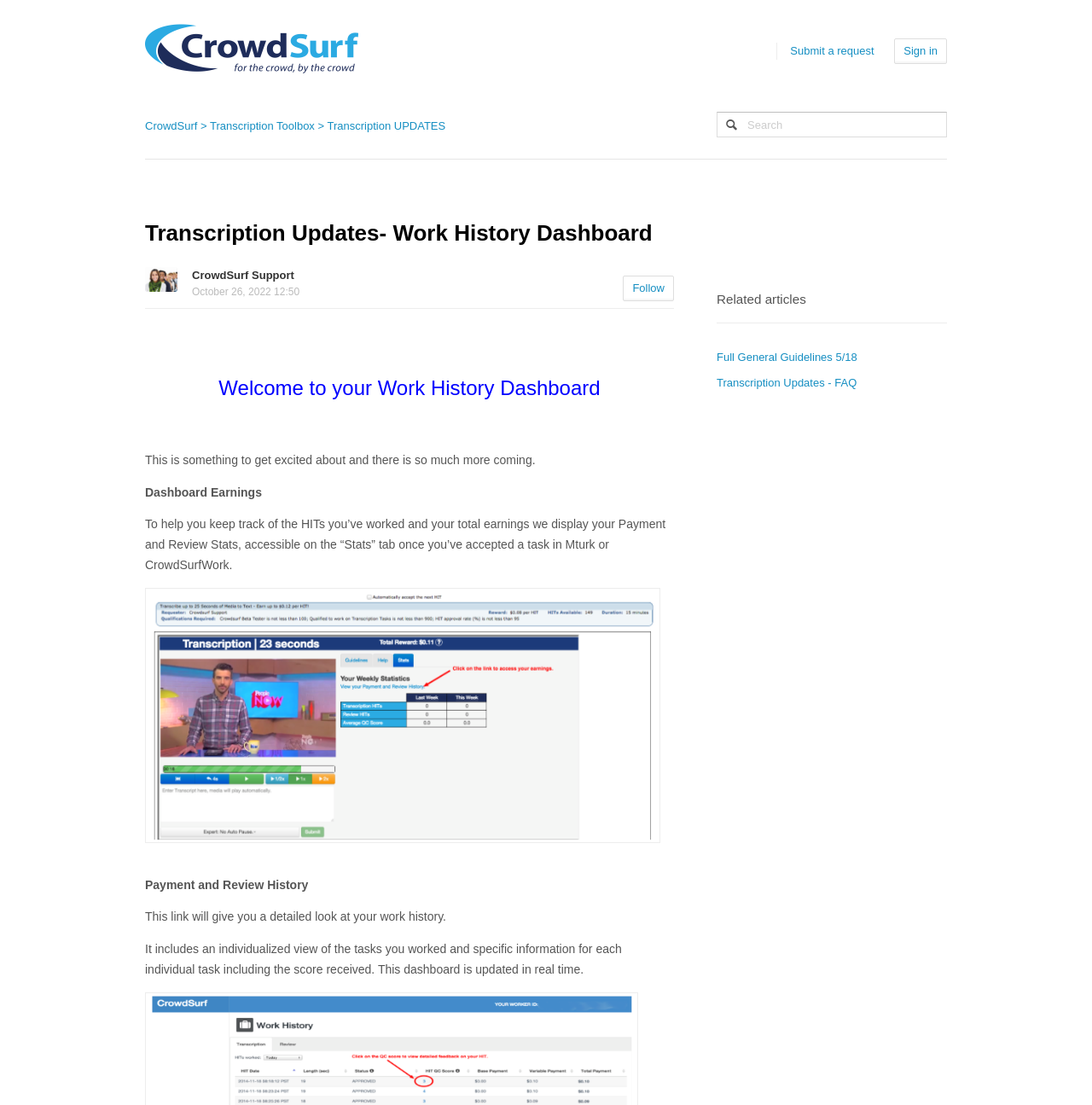From the webpage screenshot, identify the region described by title="Home". Provide the bounding box coordinates as (top-left x, top-left y, bottom-right x, bottom-right y), with each value being a floating point number between 0 and 1.

[0.133, 0.004, 0.328, 0.081]